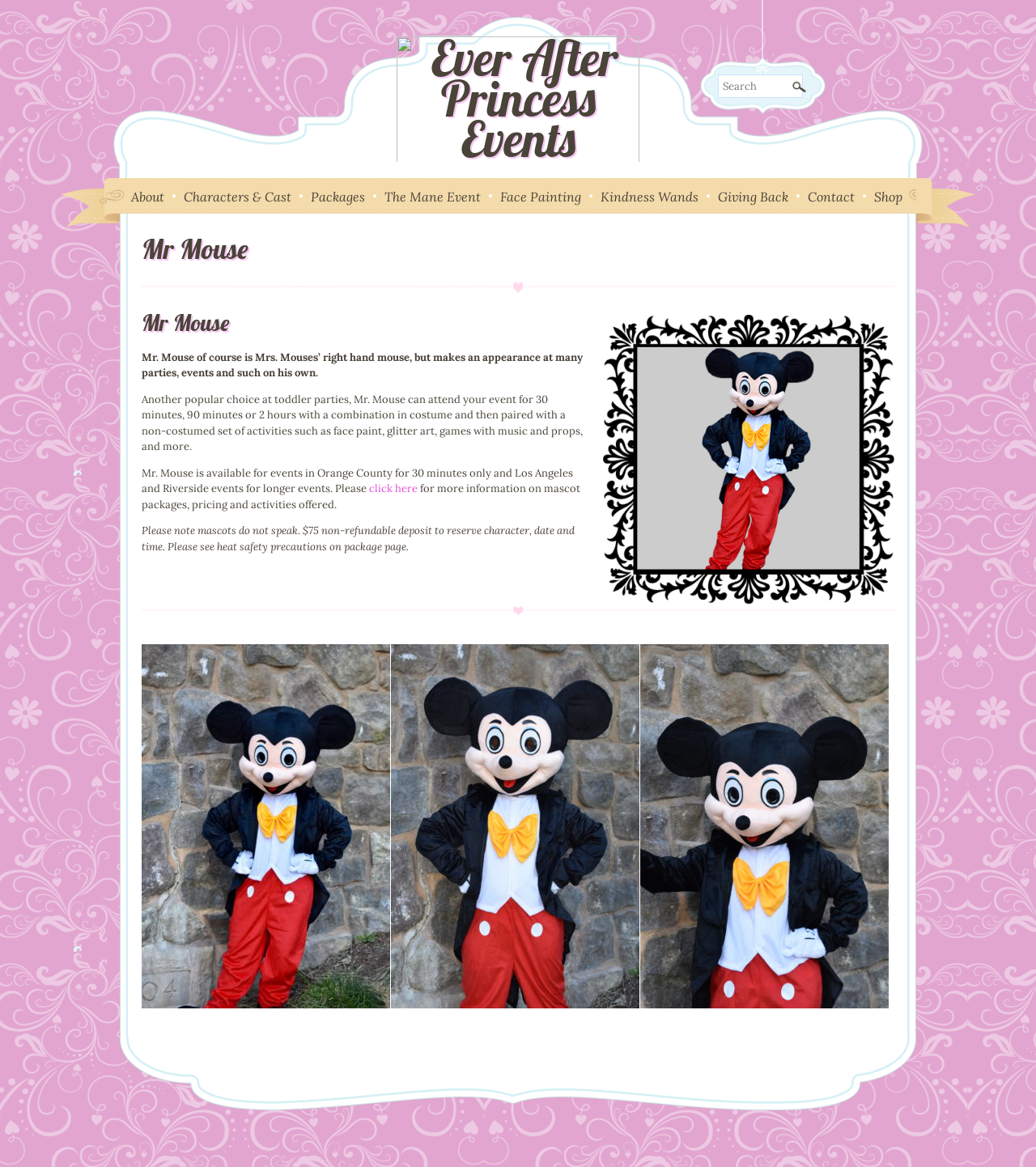How many images are displayed on this webpage?
Look at the screenshot and respond with one word or a short phrase.

3